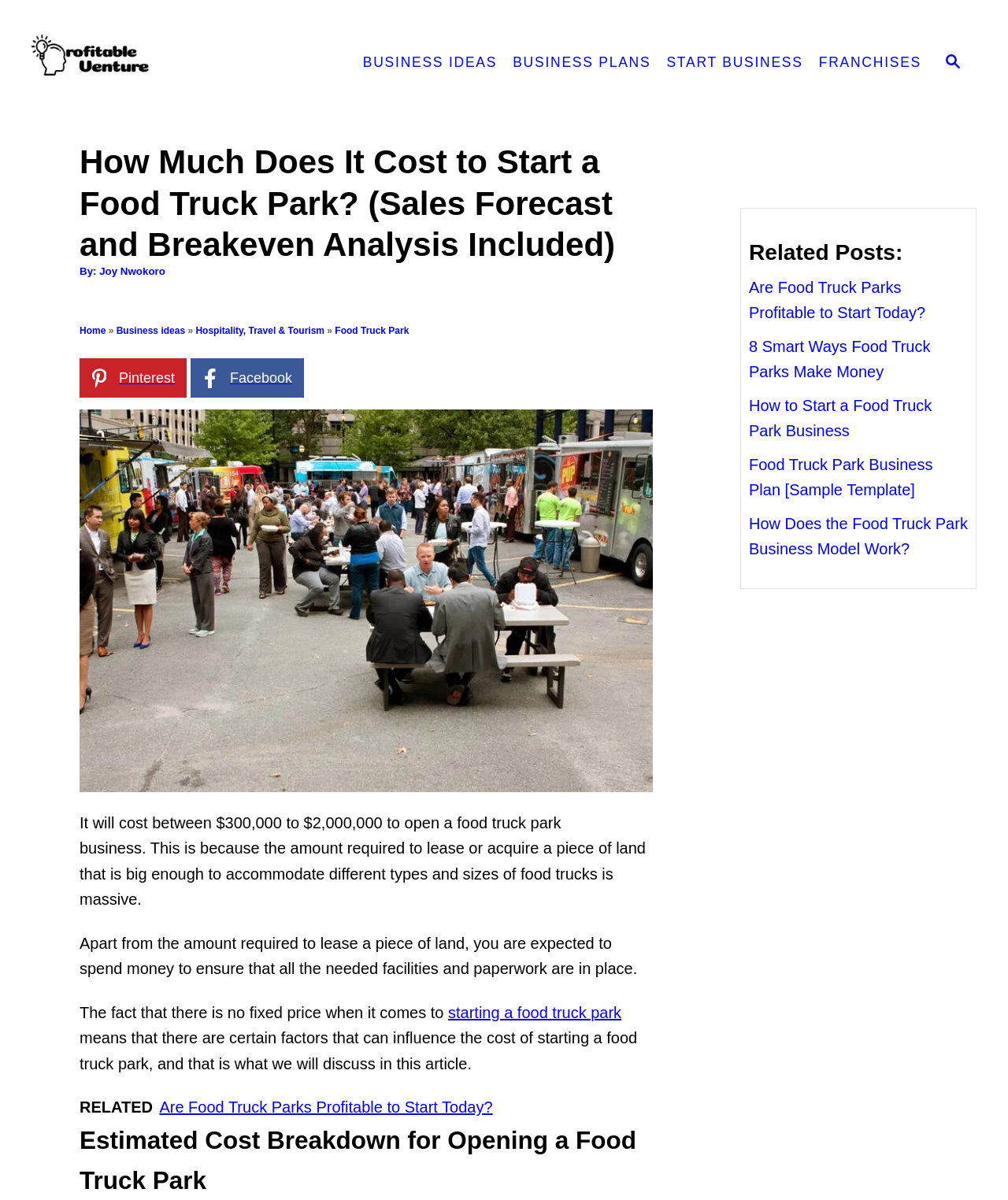Locate the bounding box coordinates of the element I should click to achieve the following instruction: "Learn about starting a food truck park business".

[0.653, 0.039, 0.804, 0.066]